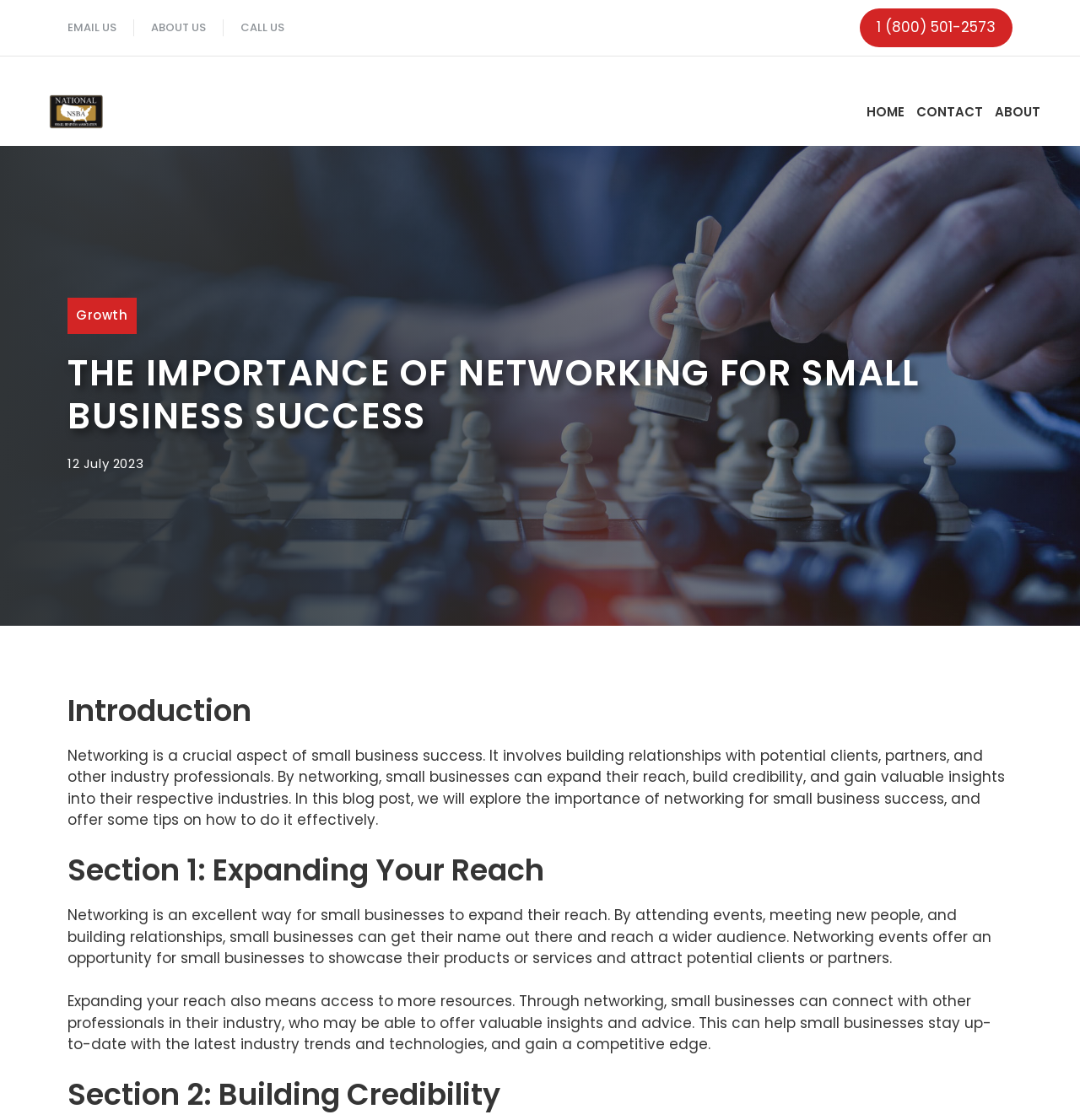Kindly determine the bounding box coordinates for the clickable area to achieve the given instruction: "Read the 'Introduction' section".

[0.062, 0.619, 0.938, 0.65]